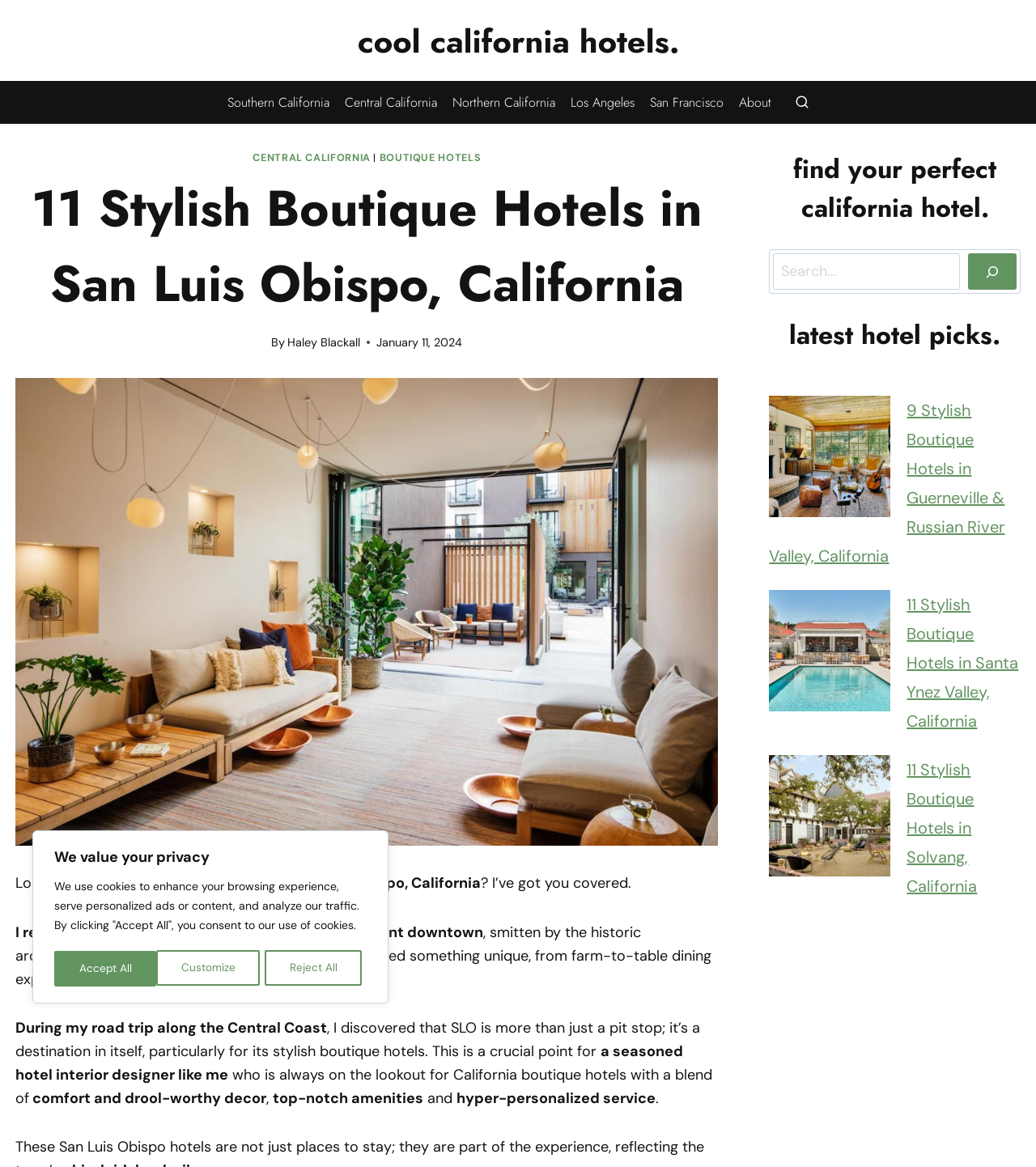From the element description Customize, predict the bounding box coordinates of the UI element. The coordinates must be specified in the format (top-left x, top-left y, bottom-right x, bottom-right y) and should be within the 0 to 1 range.

[0.052, 0.815, 0.151, 0.845]